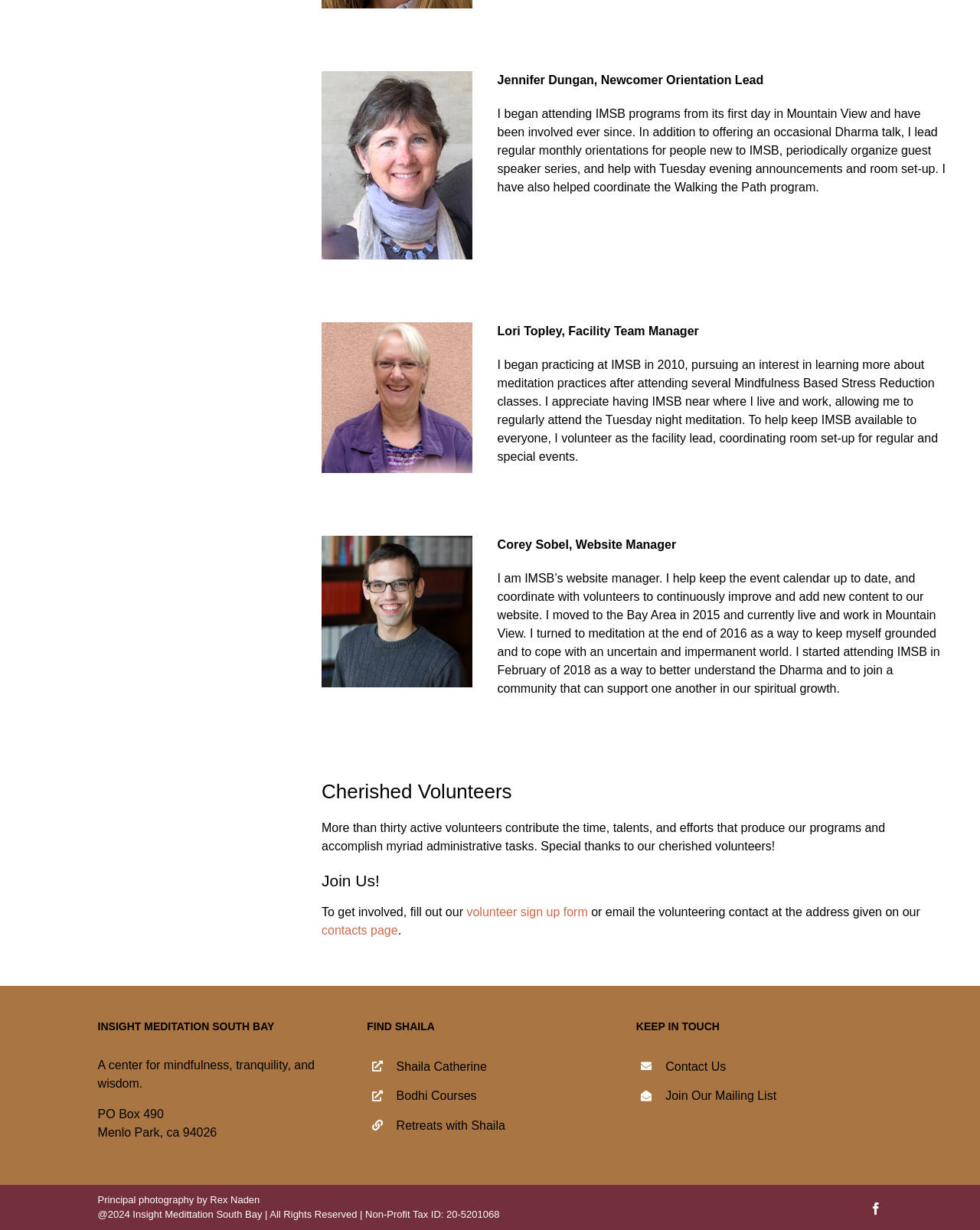What is the address of IMSB?
Use the information from the screenshot to give a comprehensive response to the question.

I found a series of StaticText elements with the address information, including 'PO Box 490', 'Menlo Park', and 'CA 94026', which together form the complete address of IMSB.